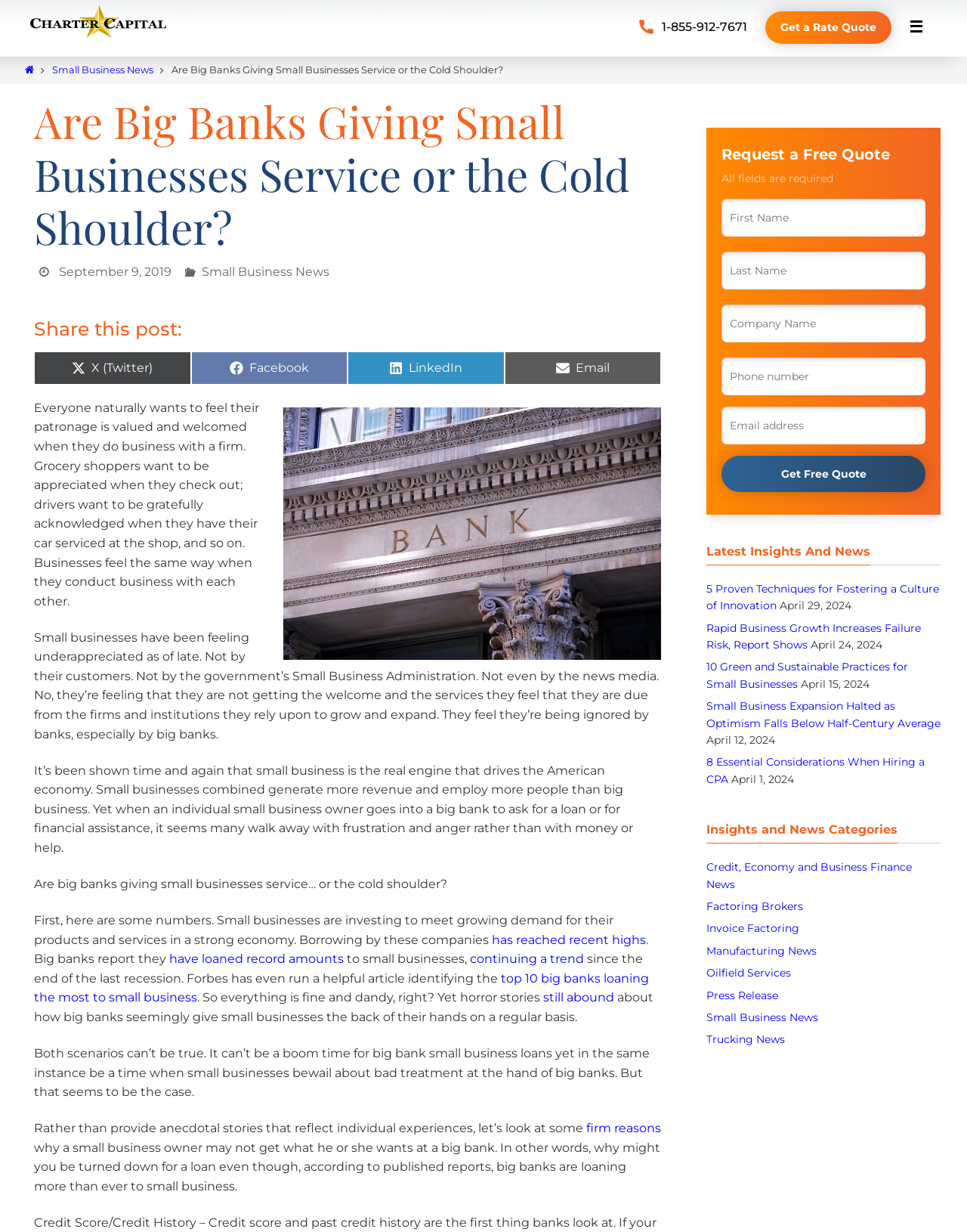Find the bounding box coordinates of the area that needs to be clicked in order to achieve the following instruction: "Fill in the text box". The coordinates should be specified as four float numbers between 0 and 1, i.e., [left, top, right, bottom].

[0.746, 0.161, 0.957, 0.192]